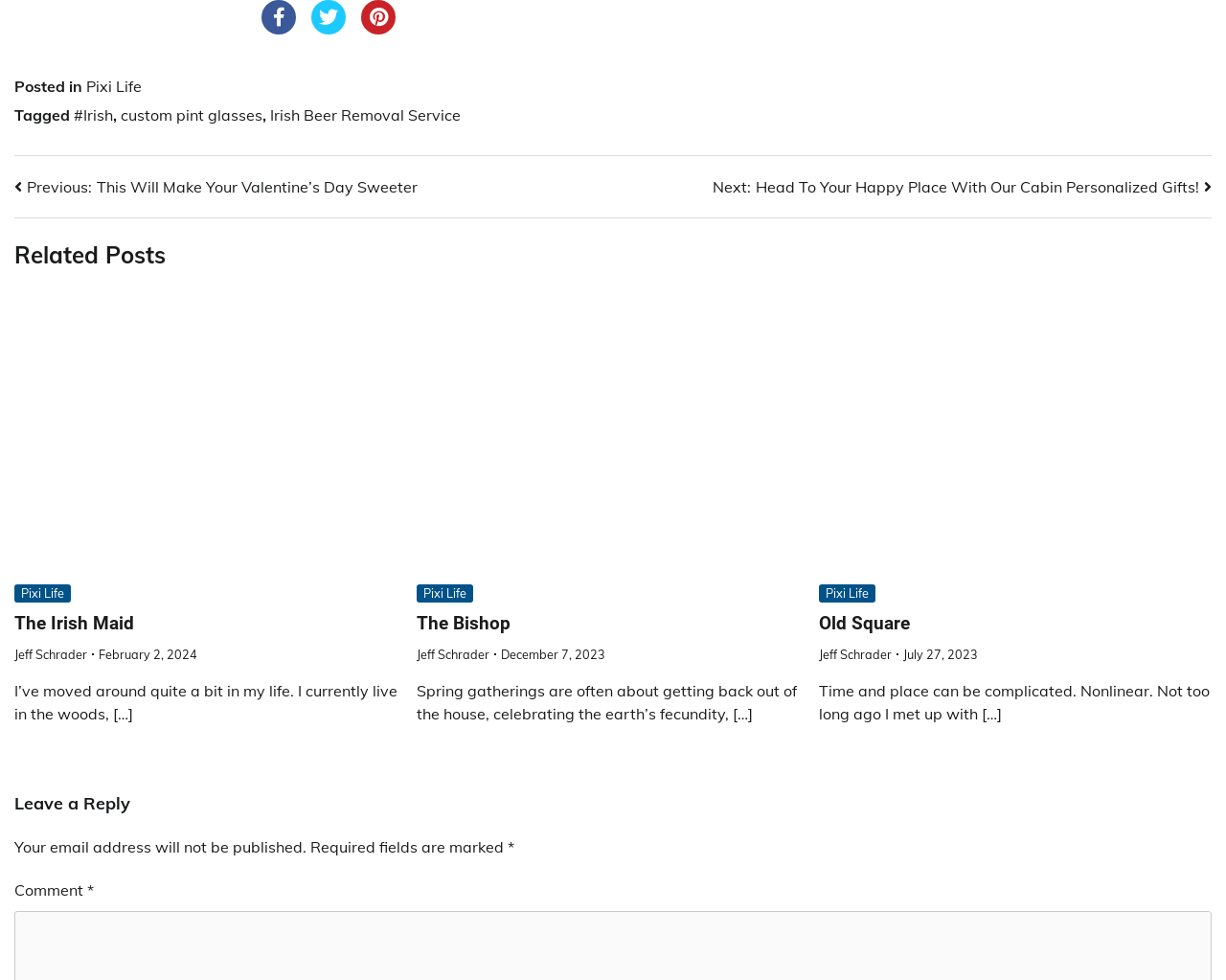What is the category of the post?
Using the information from the image, answer the question thoroughly.

The category of the post can be determined by looking at the footer section of the webpage, where it says 'Posted in' followed by a link 'Pixi Life' and then 'Tagged' followed by a link '#Irish'. This indicates that the post is categorized under 'Irish'.